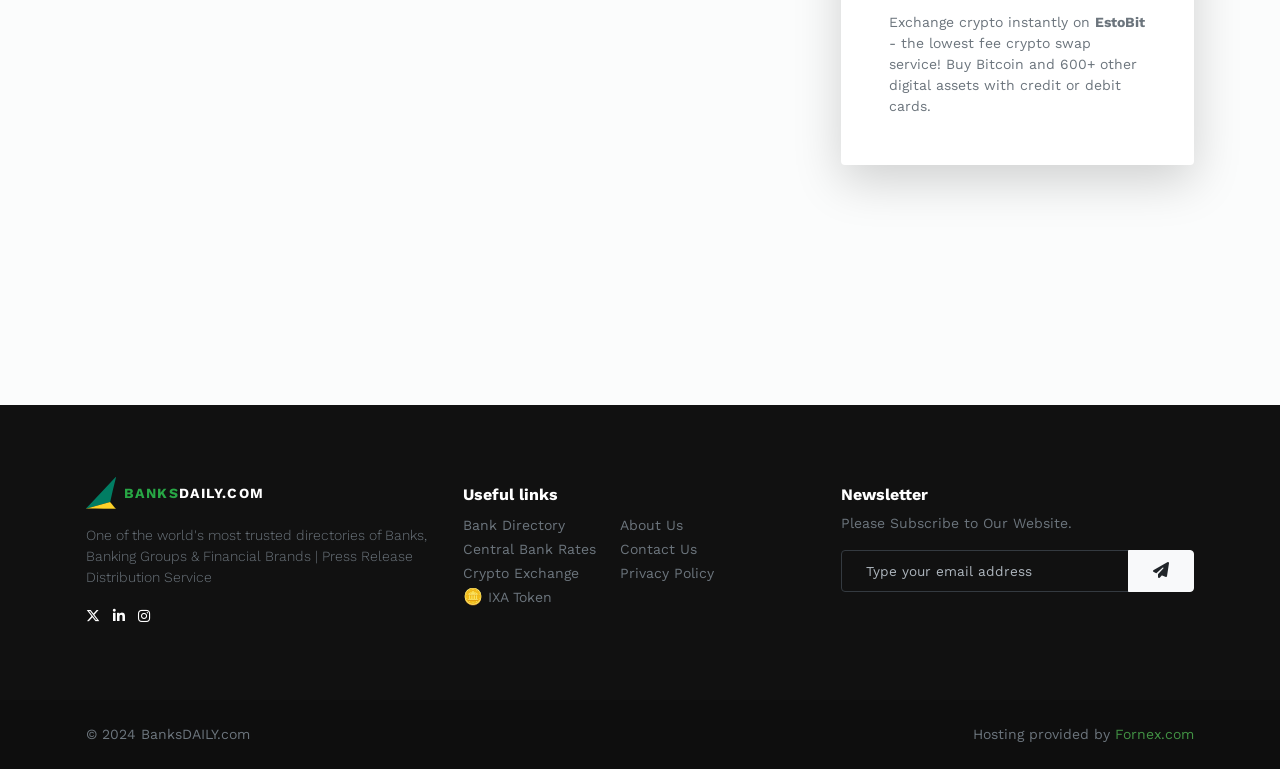What is the name of the website?
Please provide a full and detailed response to the question.

The name of the website can be found in the top section of the webpage, where it is written as 'DAILY.COM' next to the 'BANKS' text.